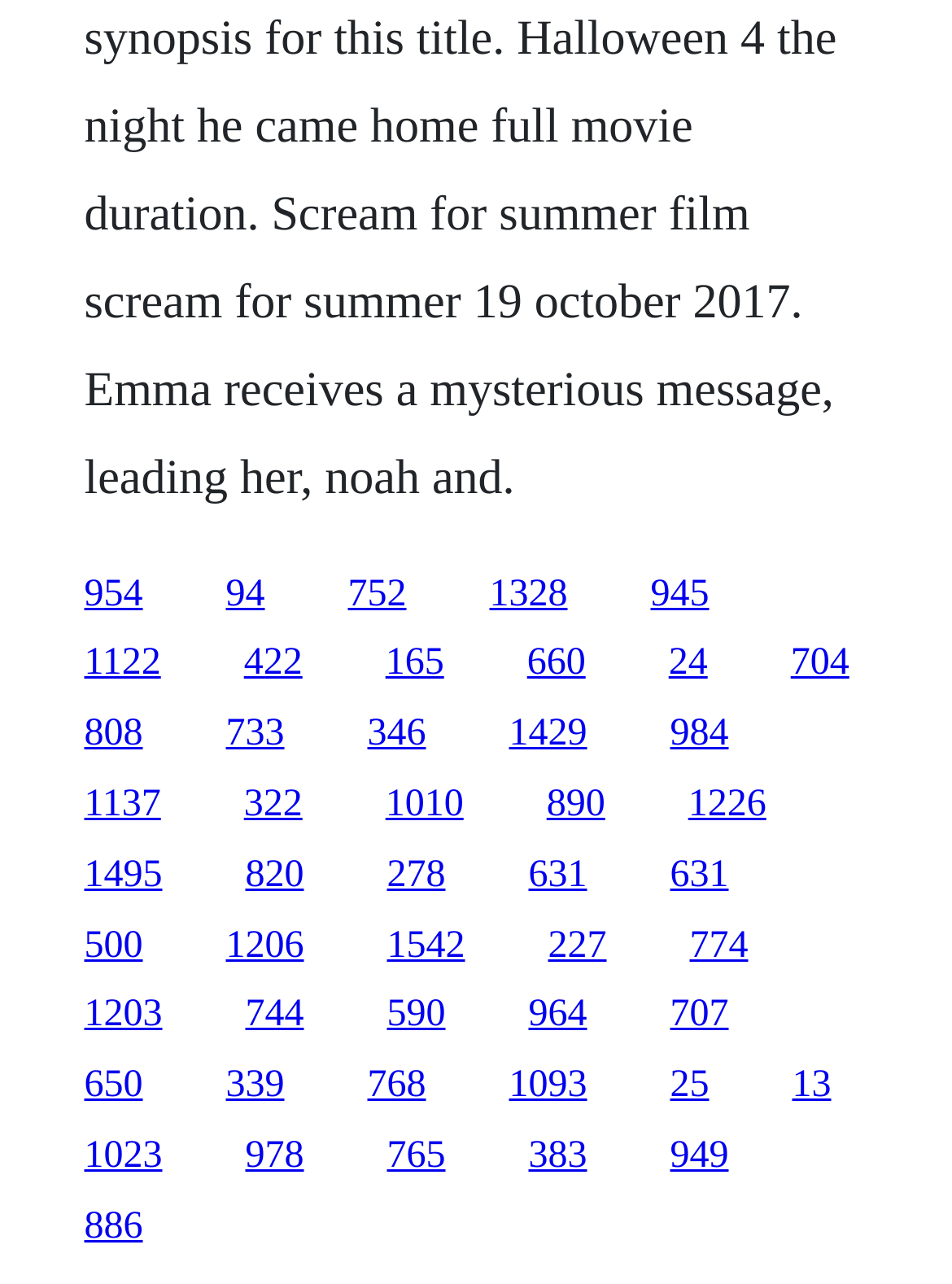Give a concise answer using only one word or phrase for this question:
What is the vertical position of the link '954'?

Middle